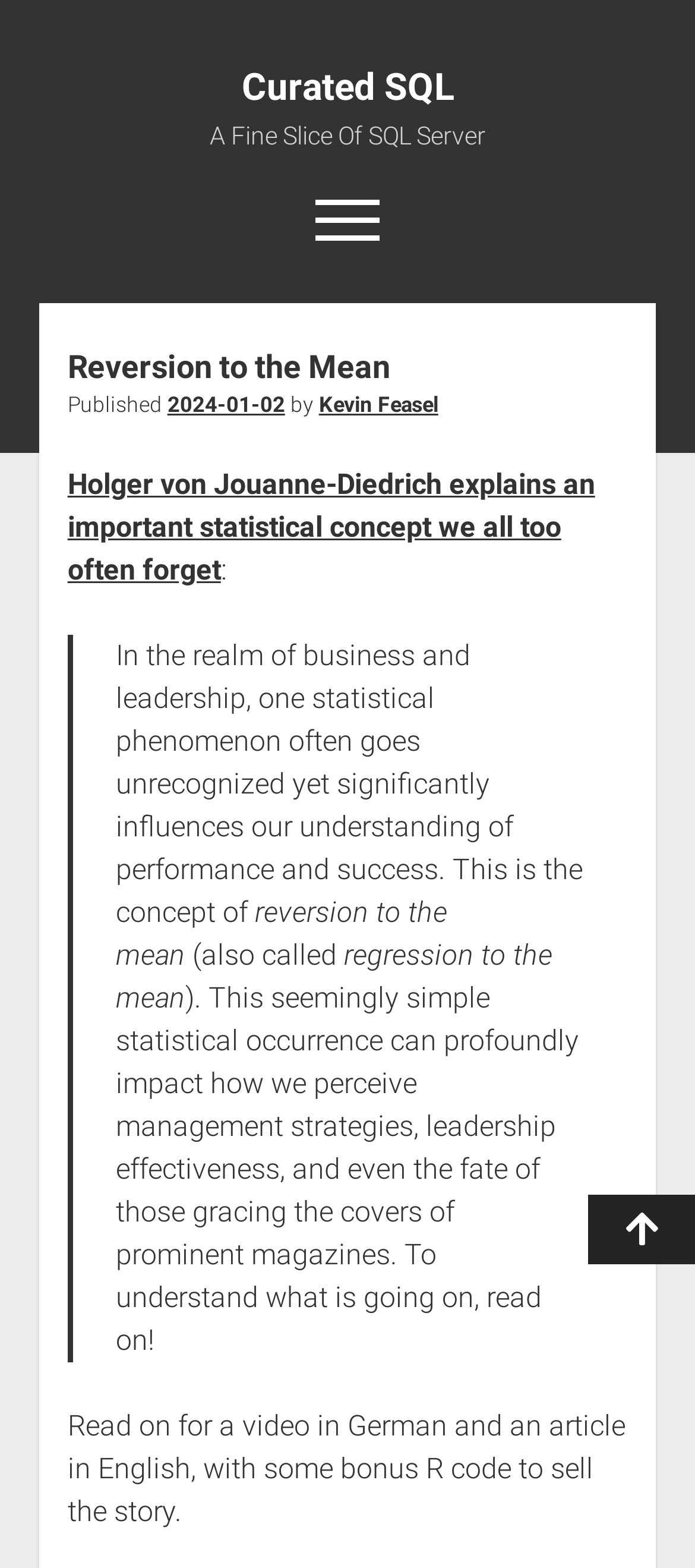Please determine the bounding box coordinates of the element to click in order to execute the following instruction: "Explore Donald Trump's net worth". The coordinates should be four float numbers between 0 and 1, specified as [left, top, right, bottom].

None